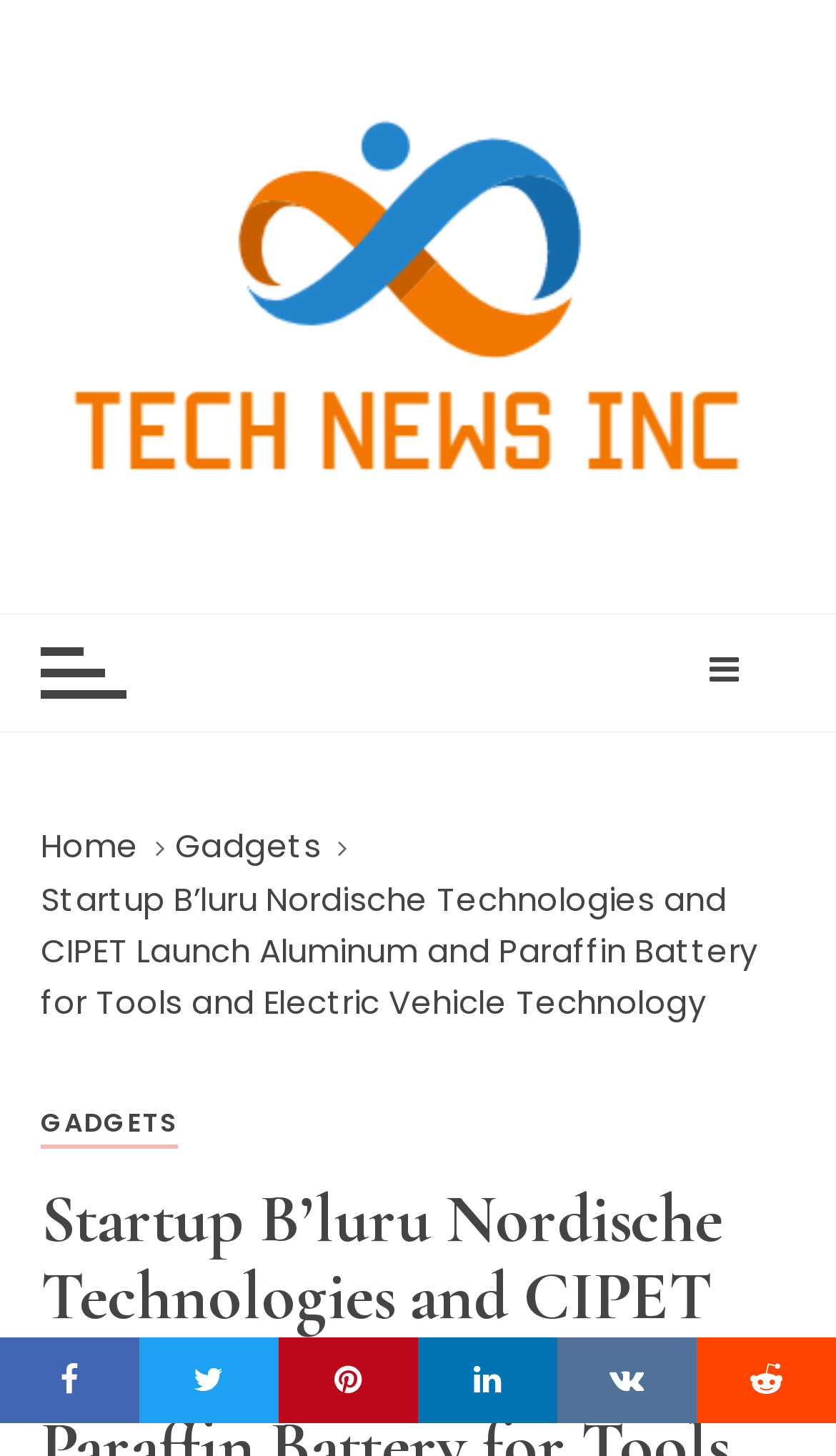What is the name of the news website?
Based on the image, answer the question with as much detail as possible.

By examining the top section of the webpage, I found that the logo and link 'Tech News Inc' are present, indicating that it is the name of the news website.